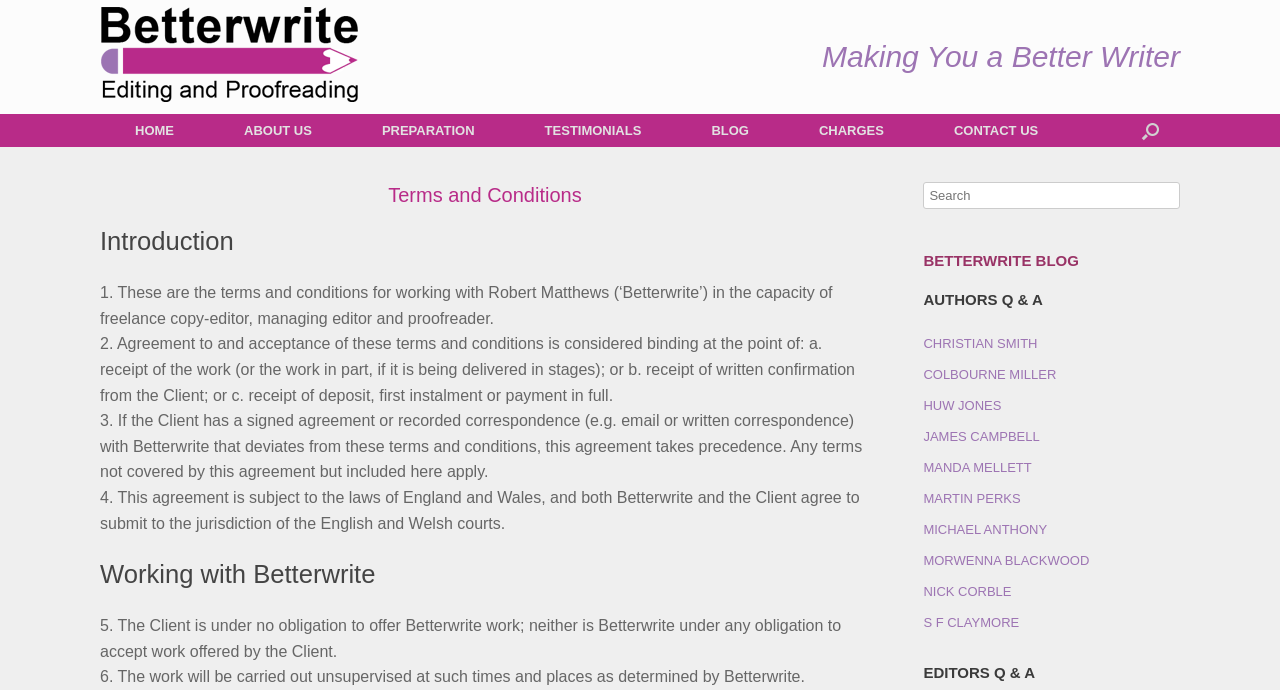Identify the bounding box coordinates of the section that should be clicked to achieve the task described: "Read the 'Terms and Conditions' heading".

[0.078, 0.264, 0.68, 0.303]